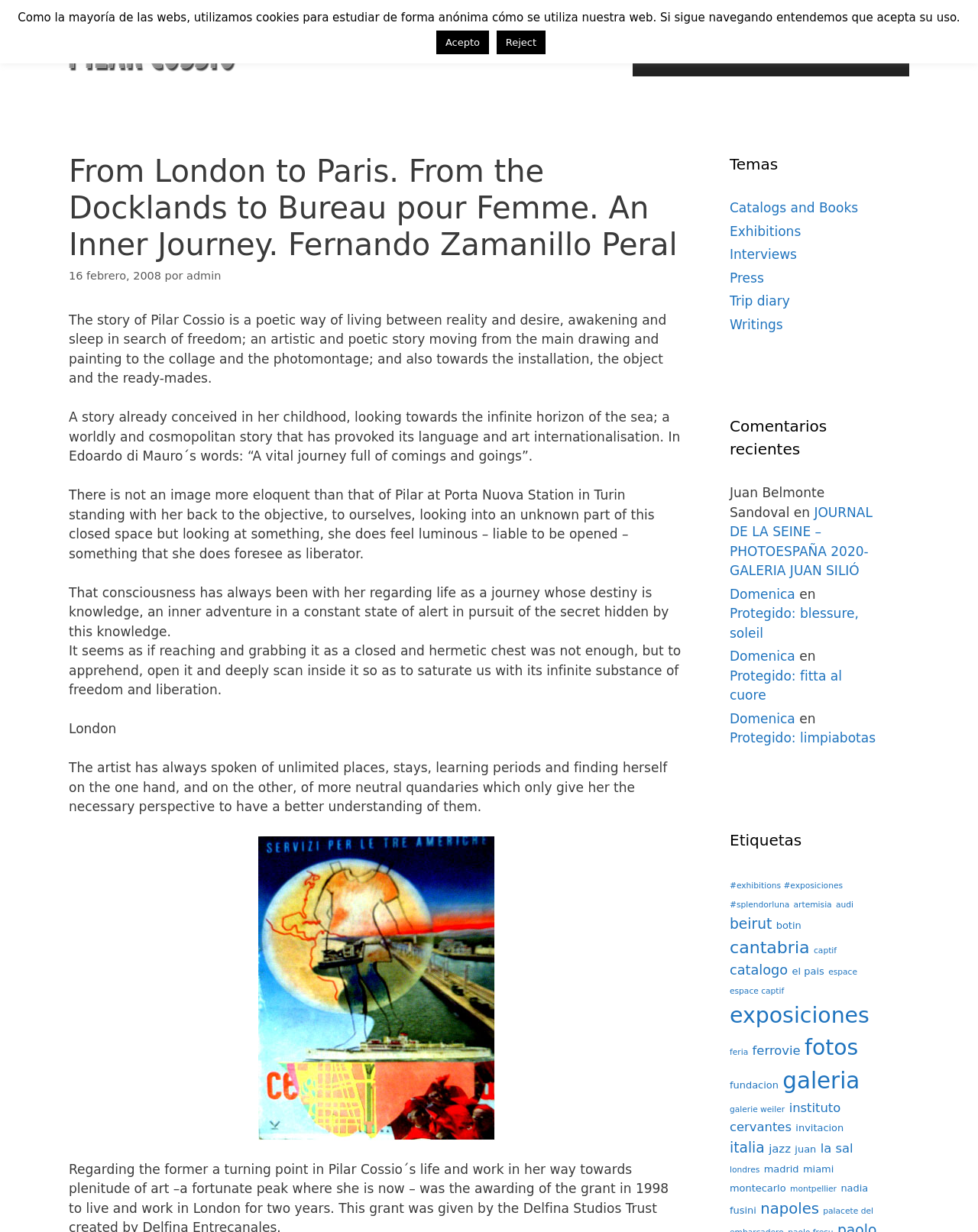Please identify the bounding box coordinates of the element's region that should be clicked to execute the following instruction: "Read the story of Pilar Cossio". The bounding box coordinates must be four float numbers between 0 and 1, i.e., [left, top, right, bottom].

[0.07, 0.253, 0.681, 0.313]